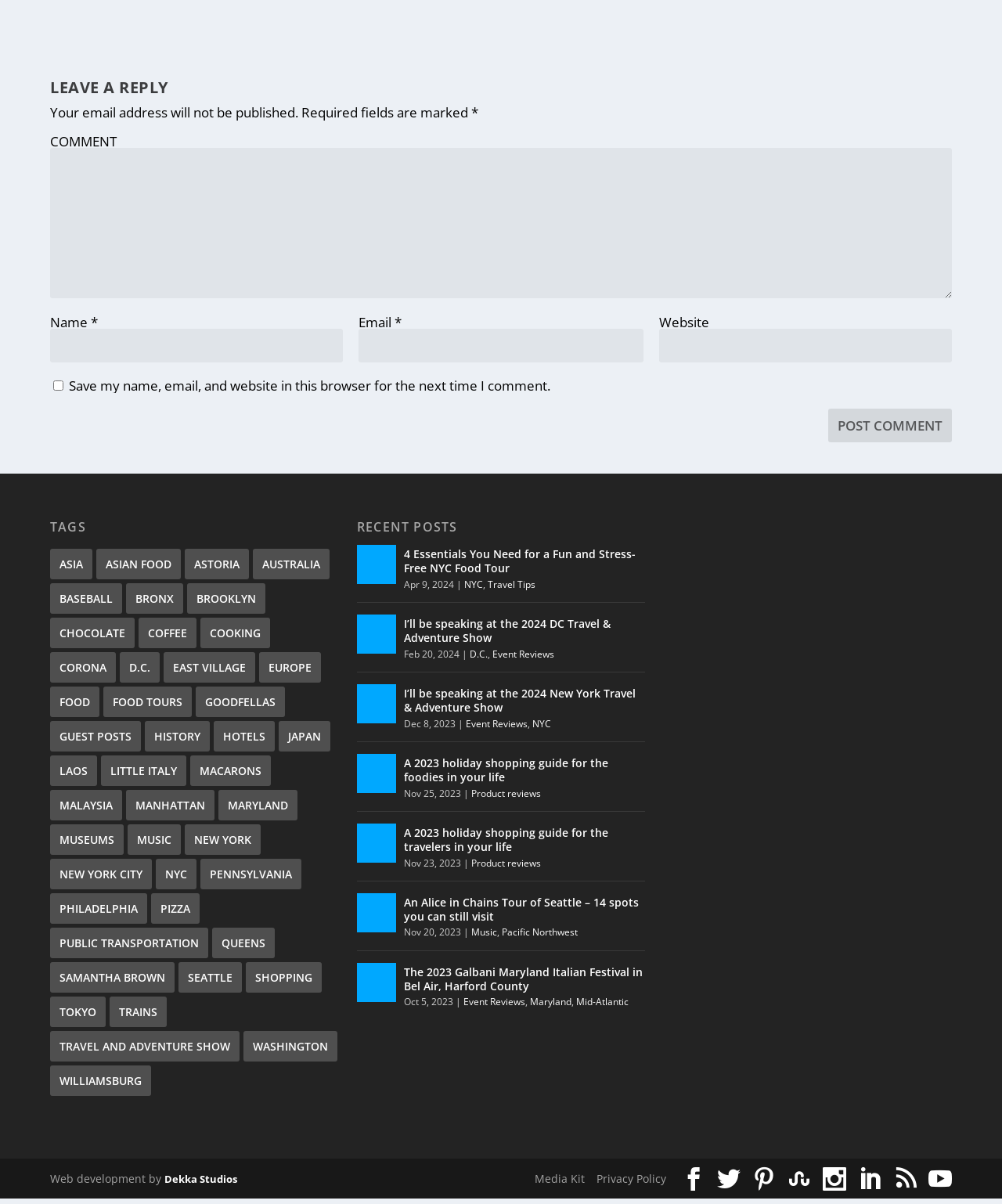Locate the UI element described by Travel and Adventure Show and provide its bounding box coordinates. Use the format (top-left x, top-left y, bottom-right x, bottom-right y) with all values as floating point numbers between 0 and 1.

[0.05, 0.861, 0.239, 0.886]